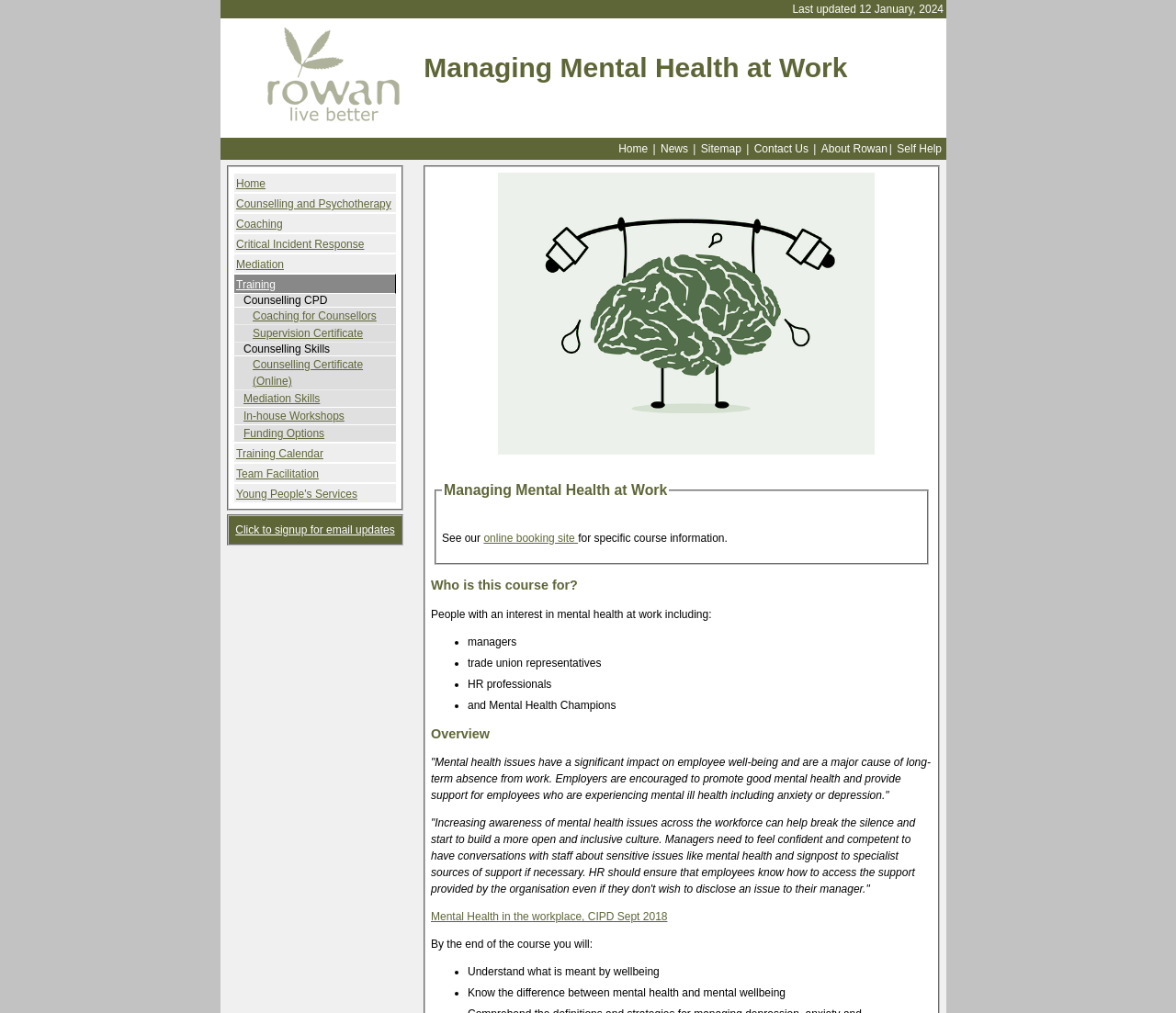Give a concise answer using only one word or phrase for this question:
What is the purpose of the 'Managing Mental Health at Work' course?

To promote good mental health and provide support for employees